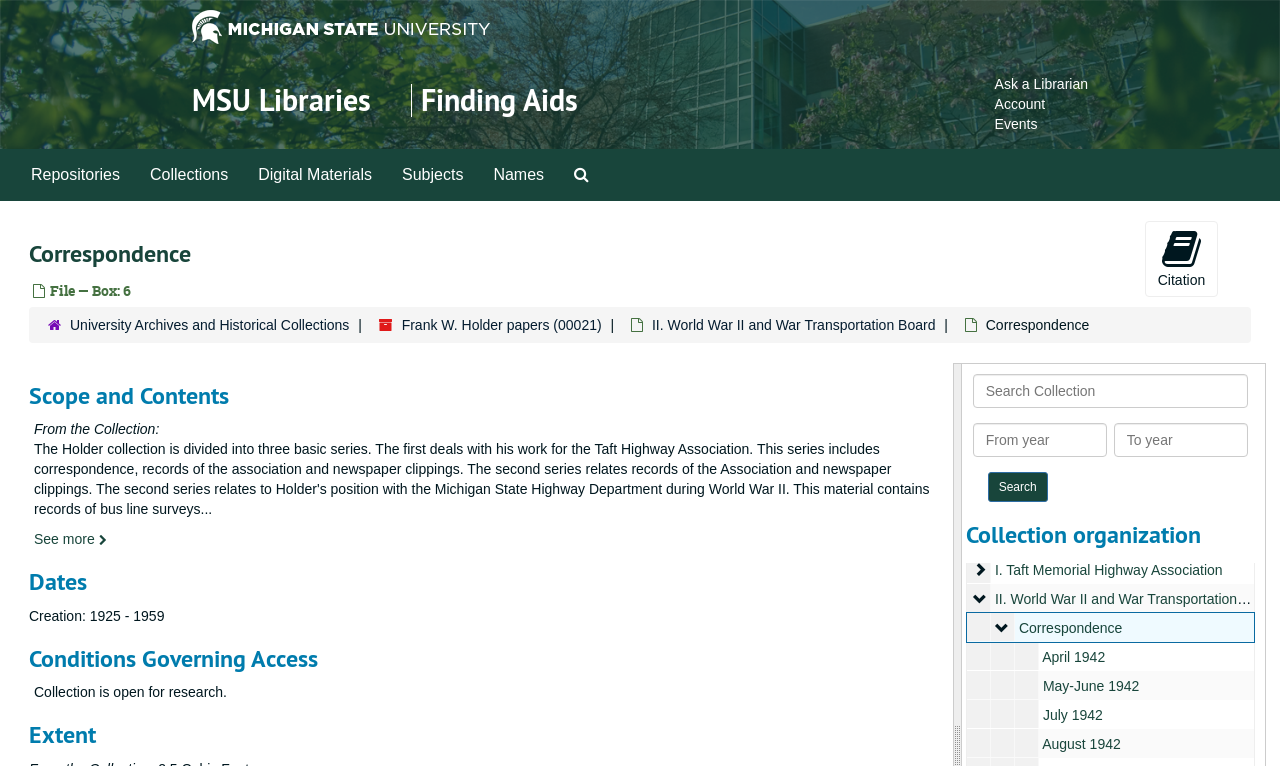What is the scope of the collection?
Using the visual information, reply with a single word or short phrase.

From 1925 to 1959